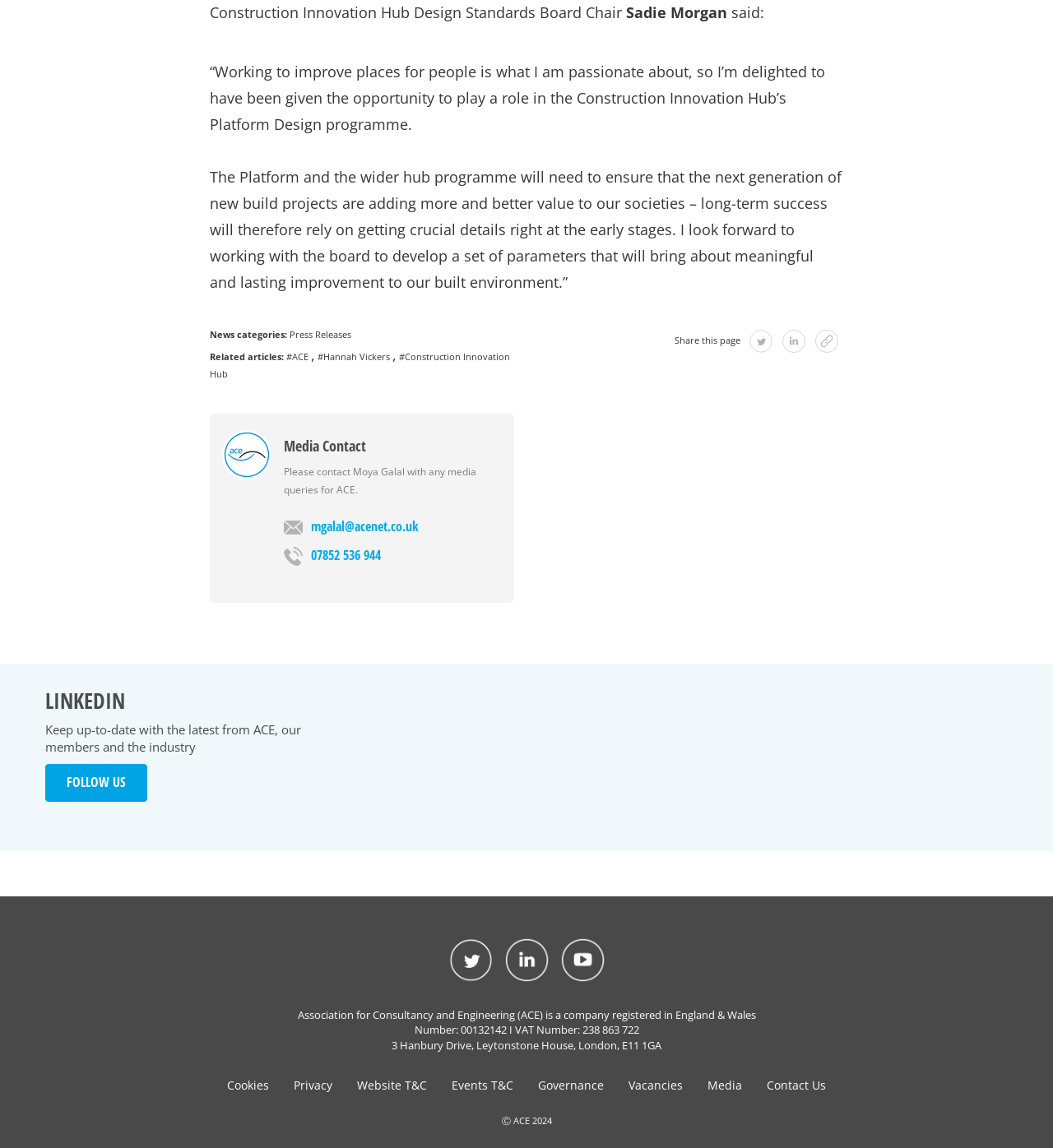Specify the bounding box coordinates of the region I need to click to perform the following instruction: "Share this page". The coordinates must be four float numbers in the range of 0 to 1, i.e., [left, top, right, bottom].

[0.641, 0.291, 0.703, 0.302]